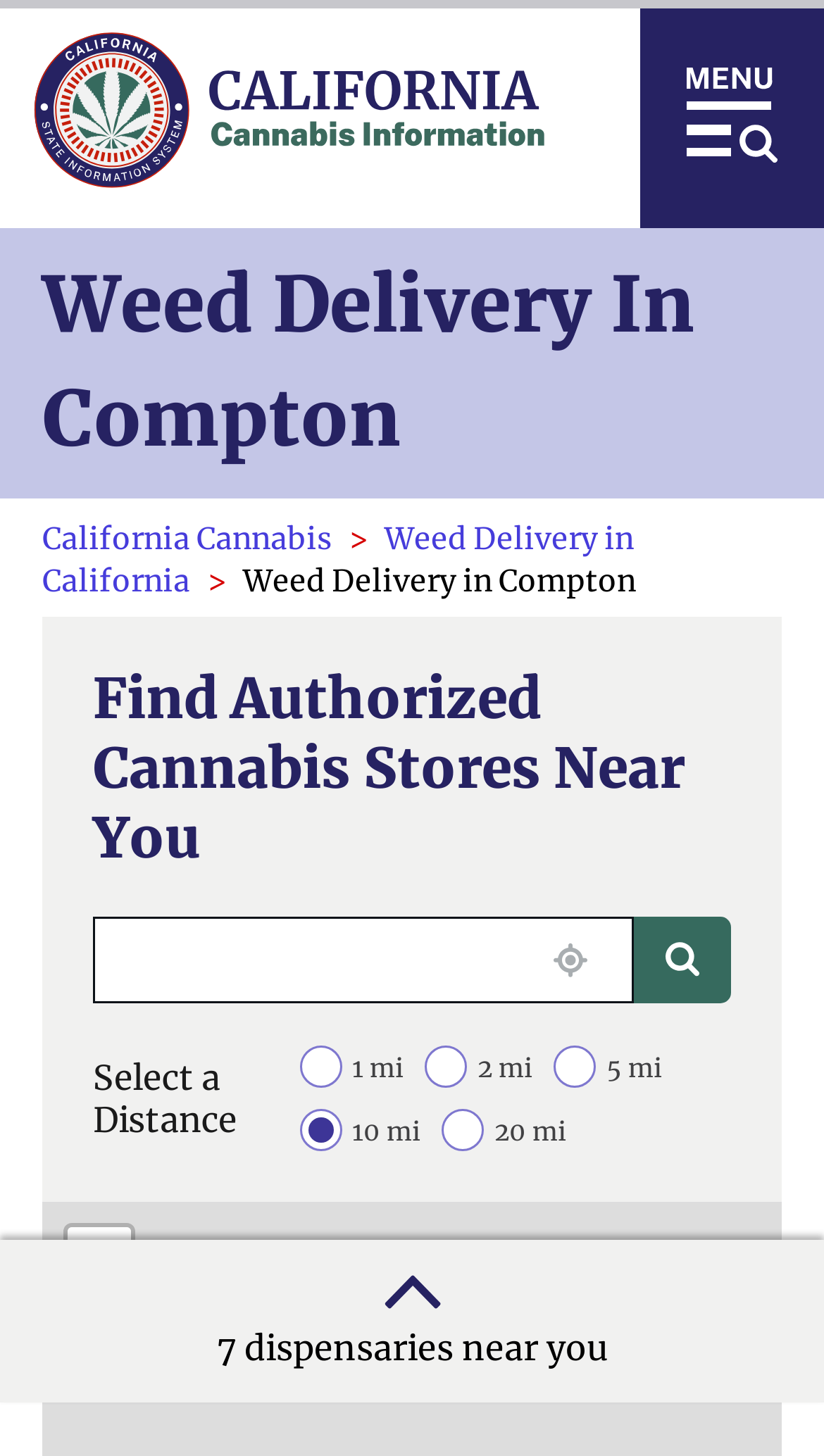Find the coordinates for the bounding box of the element with this description: "Weed Delivery in California".

[0.051, 0.357, 0.769, 0.412]